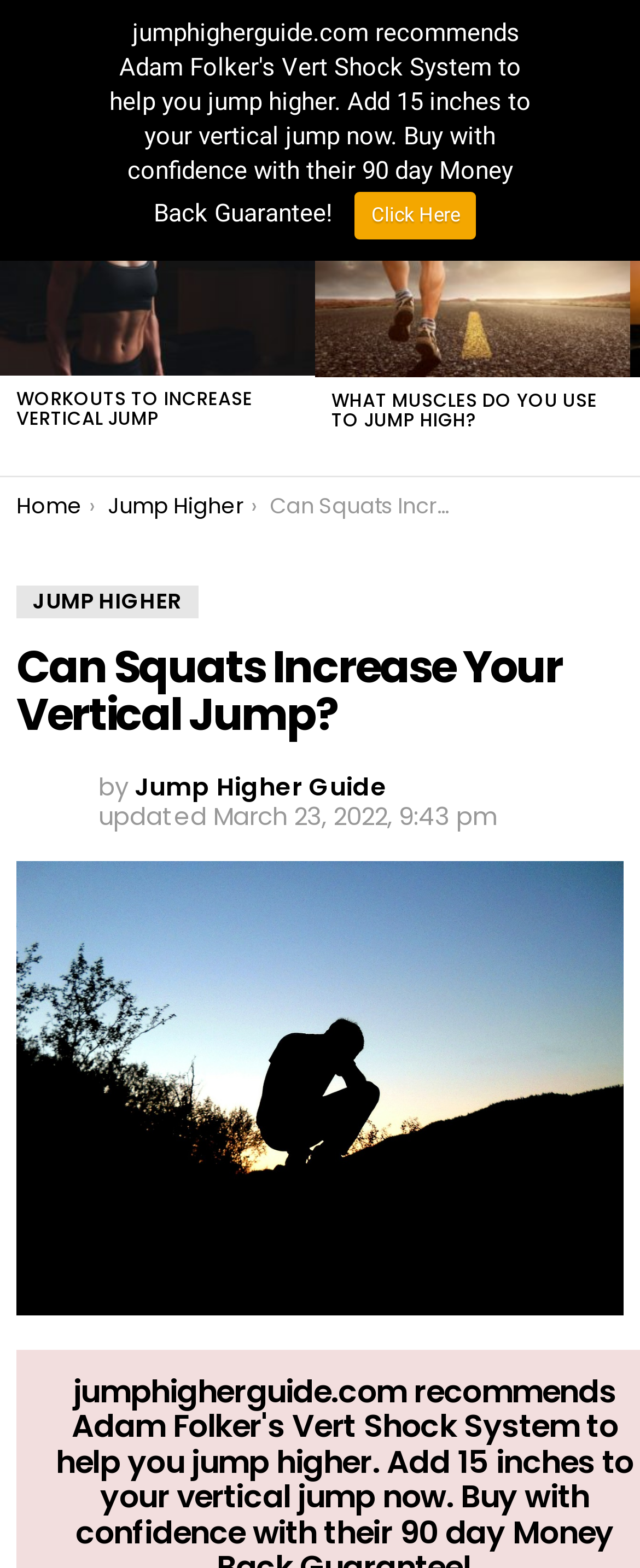Highlight the bounding box coordinates of the region I should click on to meet the following instruction: "Click on Click Here".

[0.554, 0.123, 0.744, 0.153]